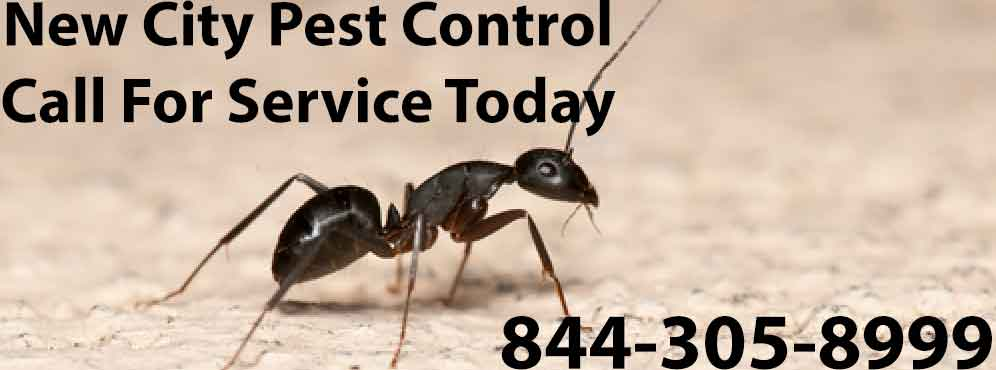What is the name of the pest control service?
Please answer using one word or phrase, based on the screenshot.

New City Pest Control